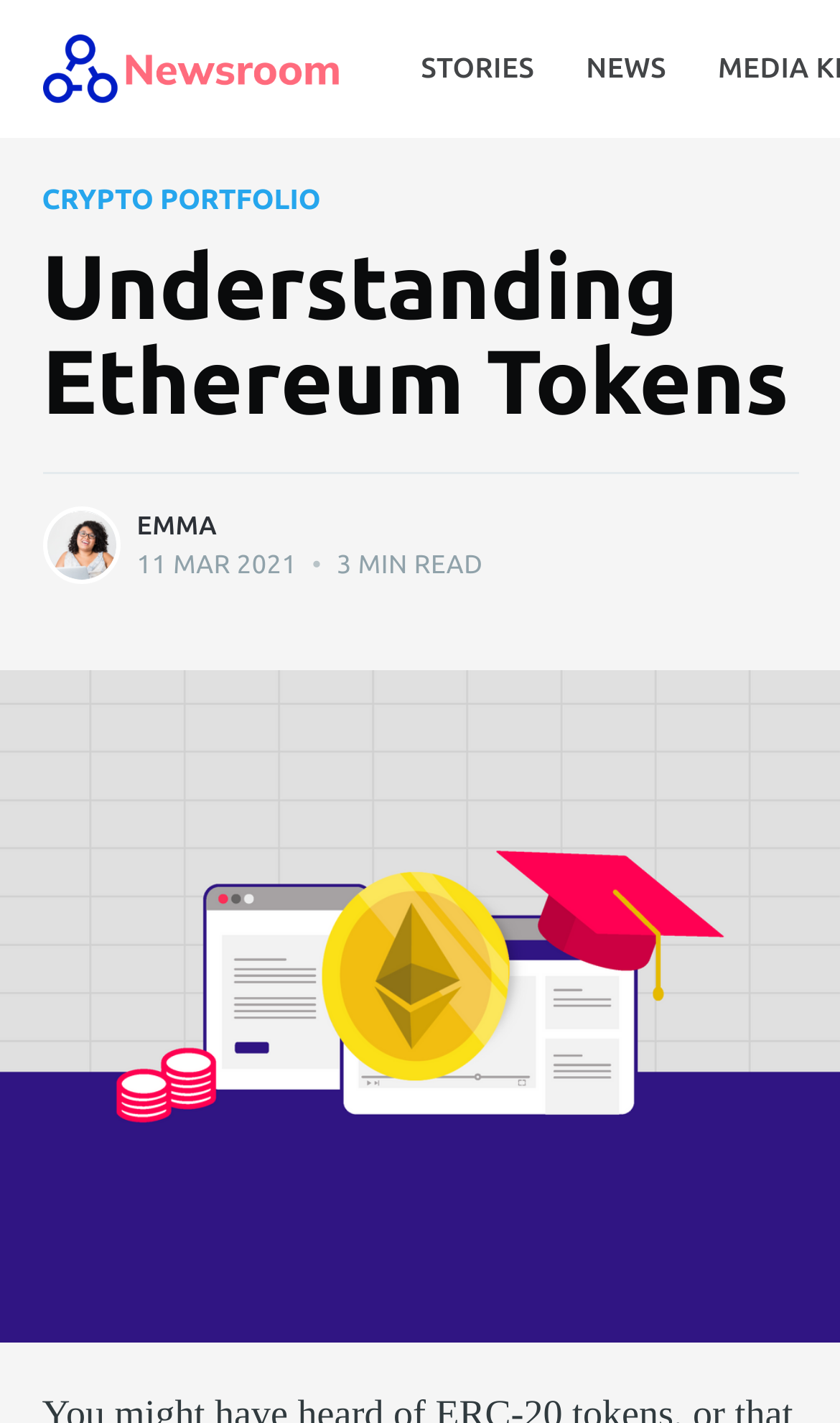What is the date of the article?
Please respond to the question thoroughly and include all relevant details.

I found the date by looking at the time element with the static text '11 MAR 2021', which indicates the date the article was published.